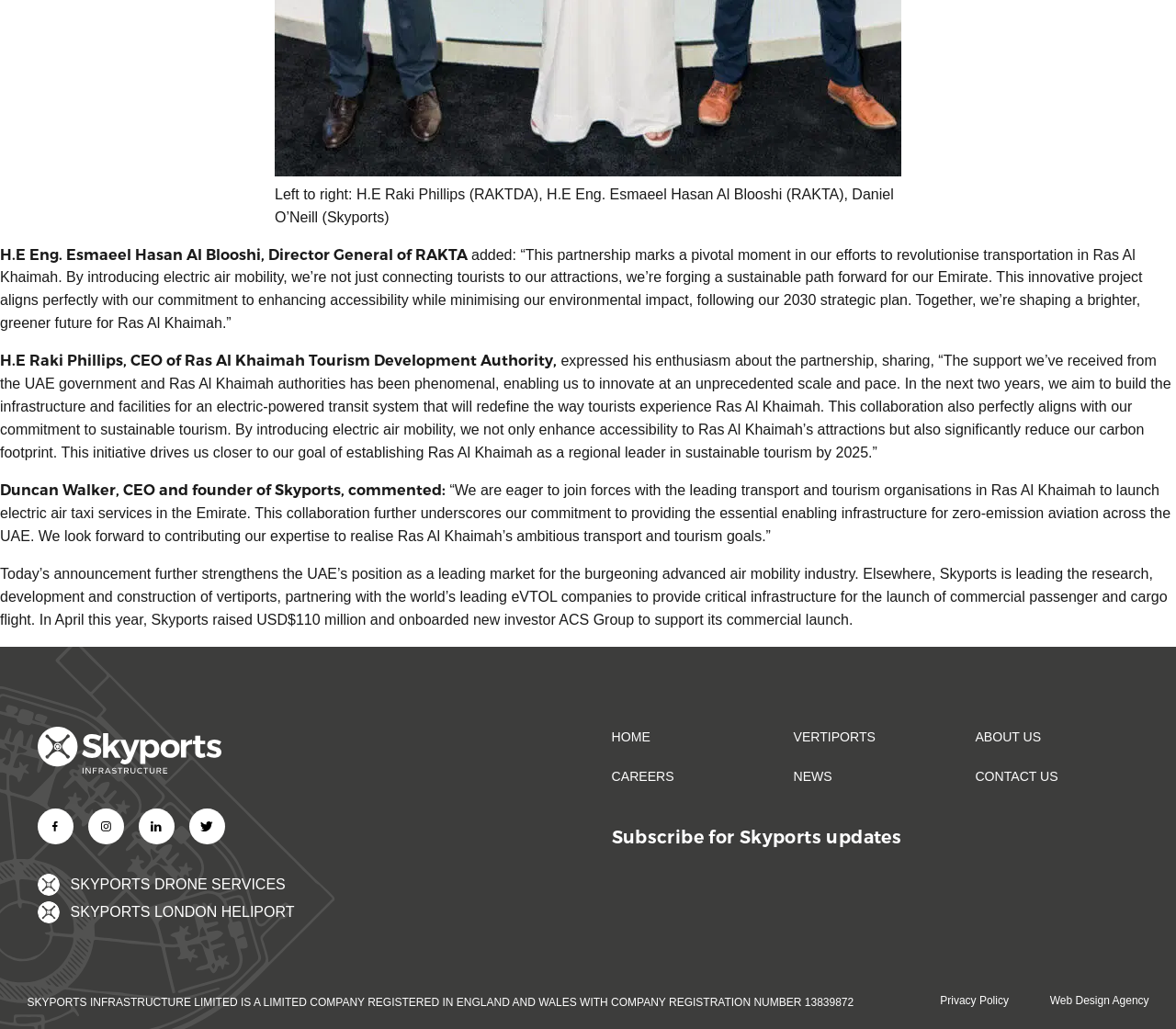Respond to the following question with a brief word or phrase:
What is the goal of Ras Al Khaimah by 2025?

Establishing as a regional leader in sustainable tourism